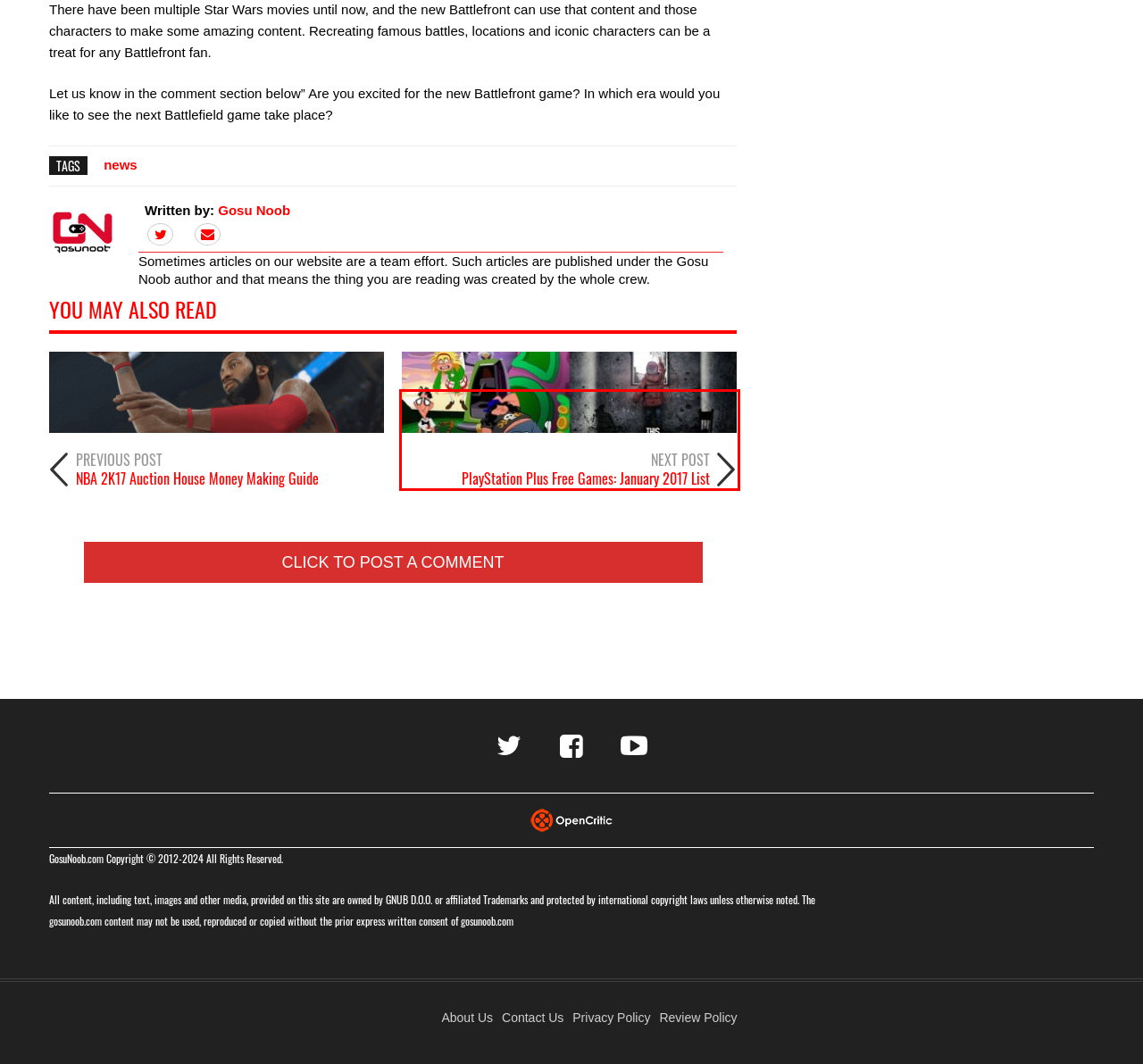Inspect the provided webpage screenshot, concentrating on the element within the red bounding box. Select the description that best represents the new webpage after you click the highlighted element. Here are the candidates:
A. Battlefield 1 Archives - GosuNoob.com Video Game News & Guides
B. Contact Us - GosuNoob.com Video Game News & Guides
C. PlayStation Plus Free Games: January 2017 List
D. Zelda Tears of the Kingdom Archives - GosuNoob.com Video Game News & Guides
E. OpenCritic - Video Game Reviews from the Top Critics in Gaming - OpenCritic
F. Royale High Summer Halo 2024 Answers - TIDAL GLOW HALO 2024
G. The Rogue Prince of Persia Early Access Preview - Jumpin' Jack
H. PRIVACY NOTICE - Gosunoob.com

C